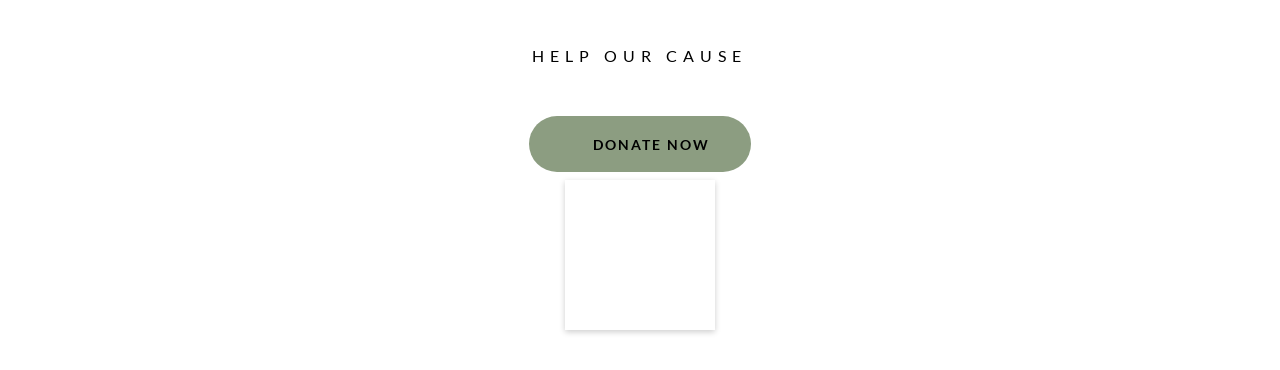What is the purpose of the button?
Using the image, respond with a single word or phrase.

To encourage donations